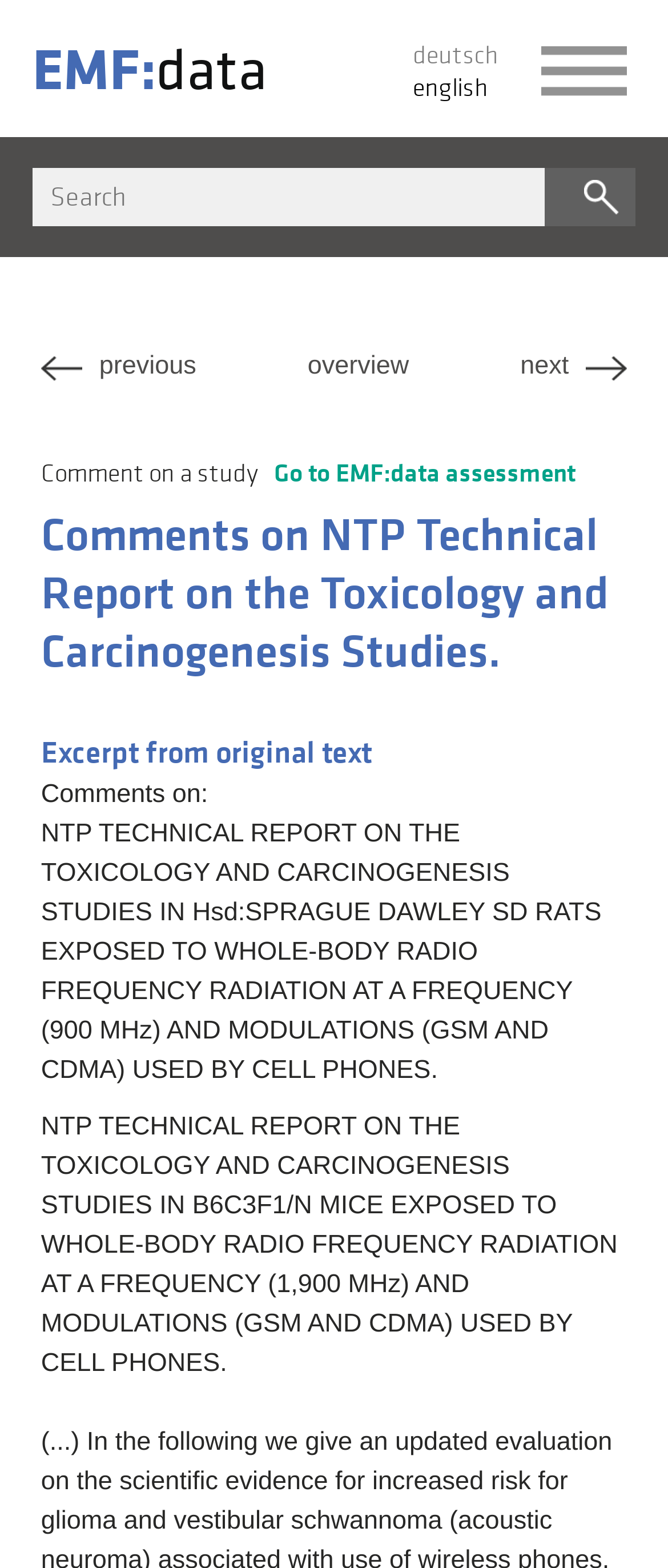Please identify the bounding box coordinates of the element I should click to complete this instruction: 'Search for a study'. The coordinates should be given as four float numbers between 0 and 1, like this: [left, top, right, bottom].

[0.048, 0.107, 0.816, 0.144]